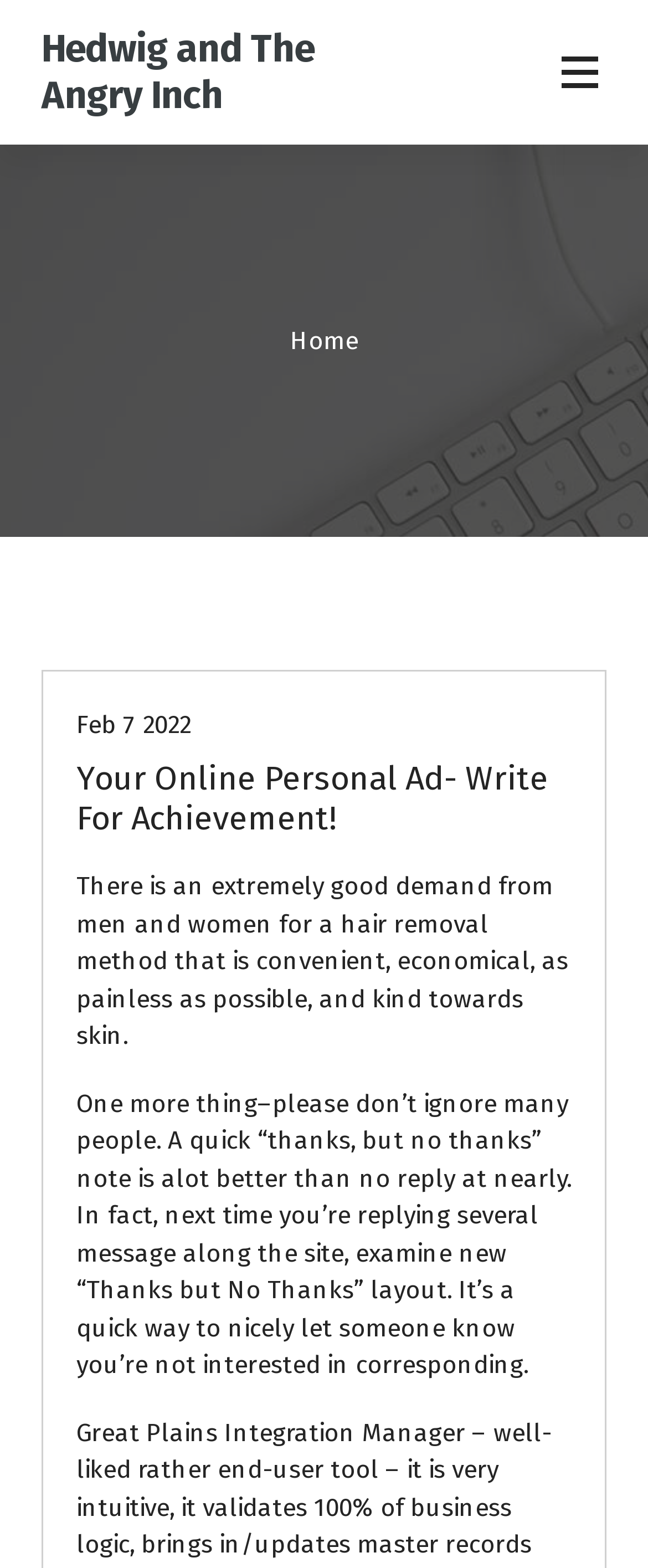Give a concise answer using one word or a phrase to the following question:
What is the topic of the article?

Hair removal method